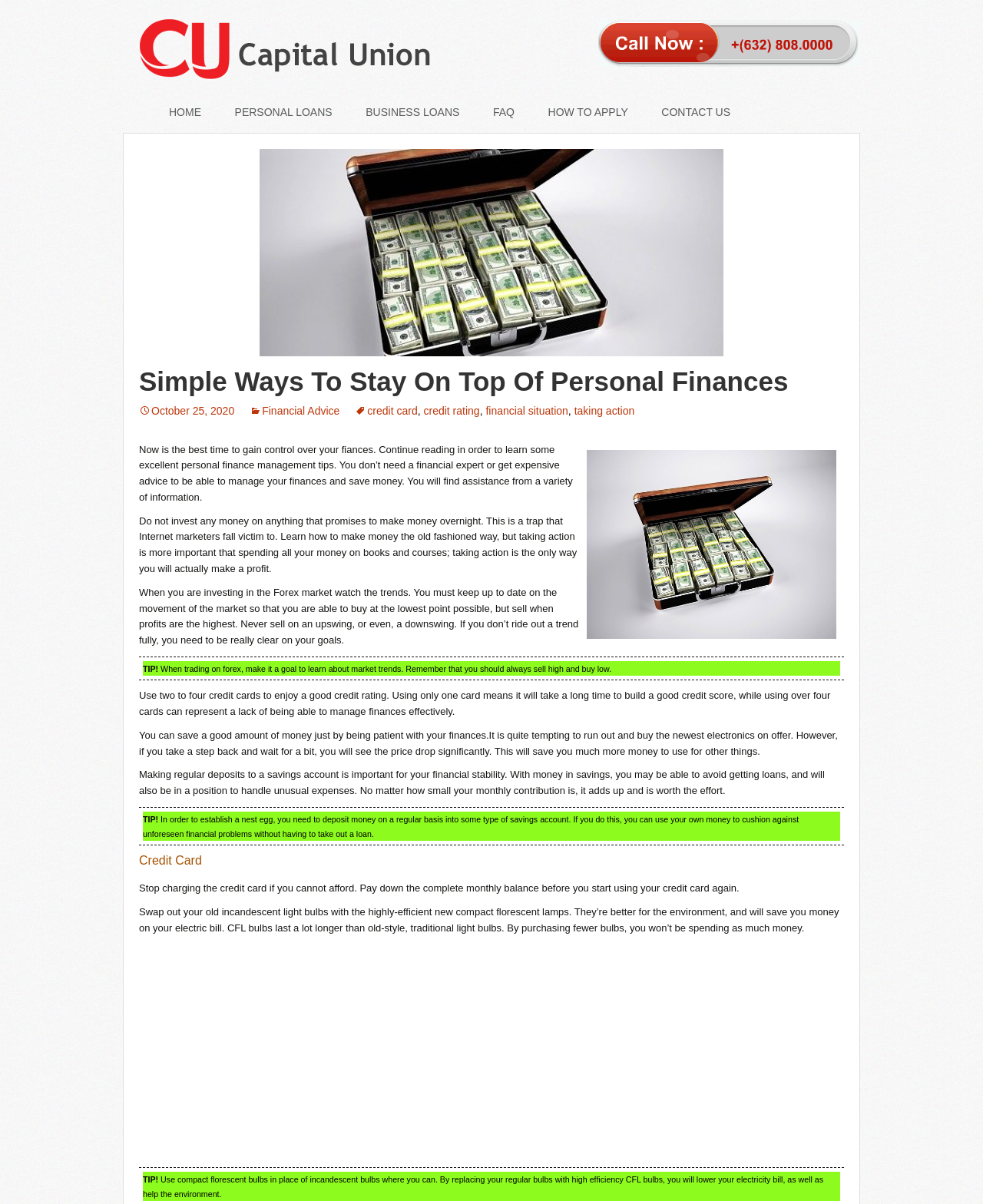Locate the primary heading on the webpage and return its text.

Simple Ways To Stay On Top Of Personal Finances